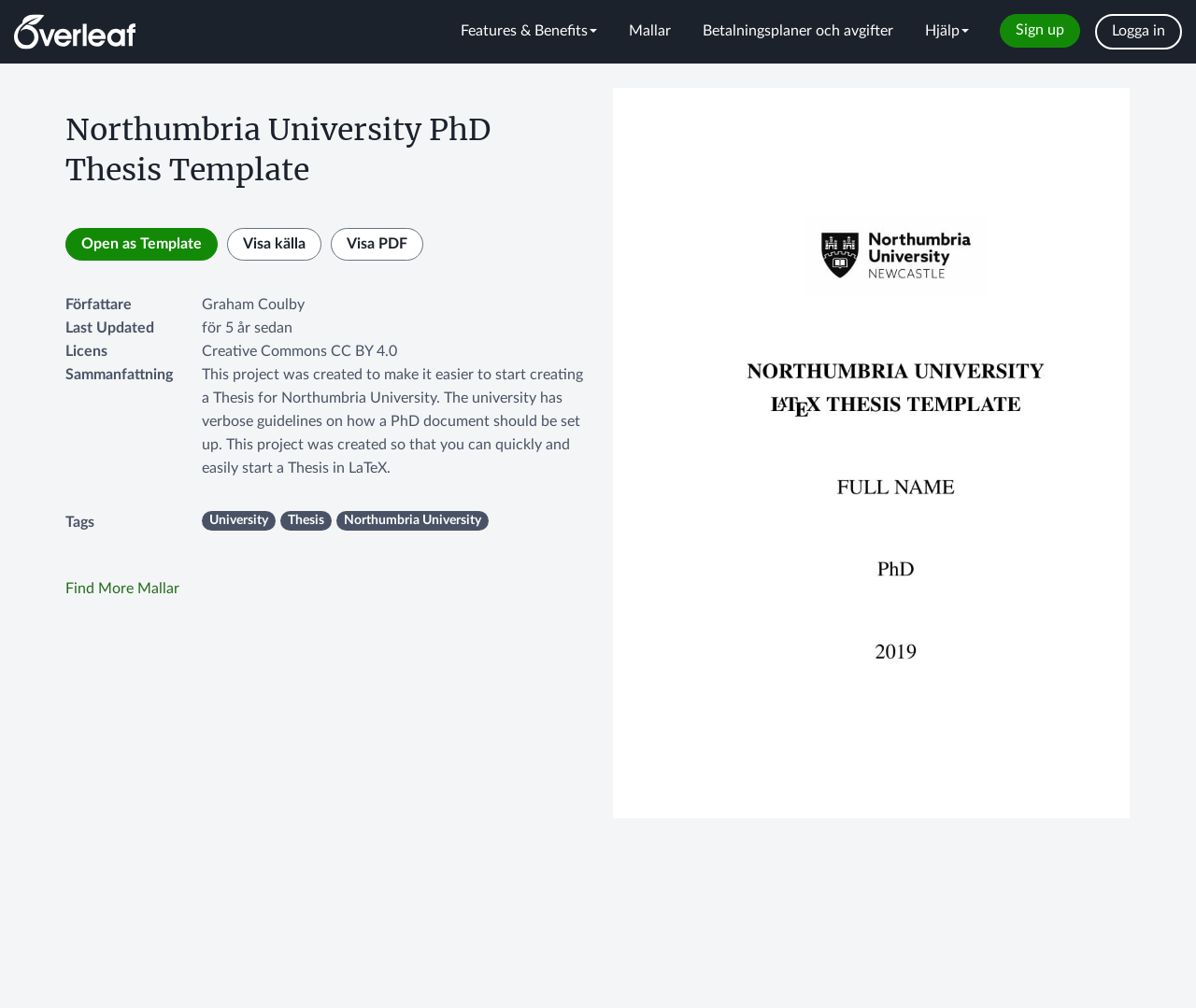Explain in detail what you observe on this webpage.

The webpage is about a PhD thesis template for Northumbria University, specifically designed to make it easier to start creating a thesis. At the top, there are several links and buttons, including "Overleaf", "Features & Benefits", "Mallar", "Betalningsplaner och avgifter", "Hjälp", "Sign up", and "Logga in". 

Below these links and buttons, there is a heading that reads "Northumbria University PhD Thesis Template". Underneath this heading, there are three links: "Open as Template", "Visa källa", and "Visa PDF". 

To the right of these links, there is a section with several static text elements, including "Författare" (Author) with the name "Graham Coulby", "Last Updated" with the time "för 5 år sedan" (5 years ago), "Licens" with the license information "Creative Commons CC BY 4.0", and "Sammanfattning" (Summary) with a brief description of the project. 

Below this section, there is a large image that takes up most of the page, titled "Northumbria University PhD Thesis Template". At the bottom of the page, there are several links, including "University", "Thesis", "Northumbria University", and "Find More Mallar".